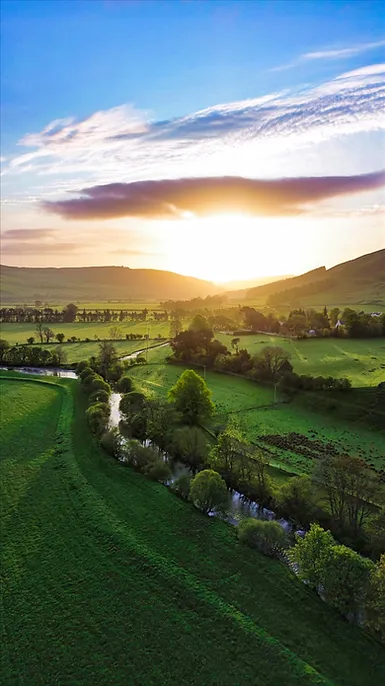Explain what is happening in the image with elaborate details.

This stunning aerial photograph captures the breathtaking beauty of the Scottish countryside at sunset, highlighting the vibrant greenery of the land. The gentle curves of the river wind through lush meadows, reflecting the warm golden hues of the setting sun, which casts a soft glow across the landscape. Rolling hills provide a picturesque backdrop to the scene, while scattered trees punctuate the fields, adding depth and texture to the composition. This image encapsulates the essence of the Tweed Meadows Project, which aims to restore and preserve vital habitats for flora and fauna, echoing the message of making space for the natural world. The harmonious interplay of light and nature invites viewers to appreciate the serenity and ecological importance of this rich environment.